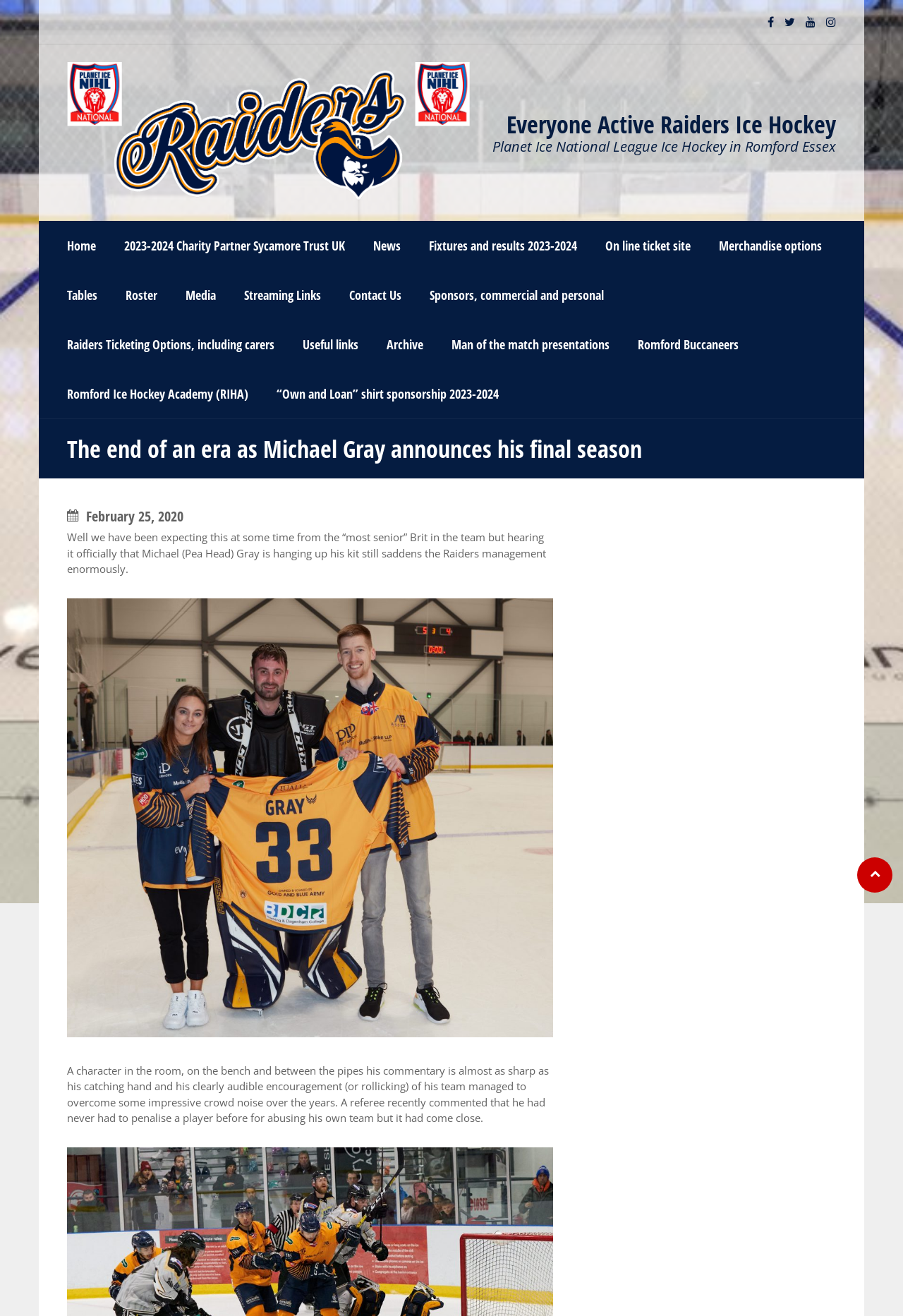Extract the bounding box coordinates of the UI element described by: "Media". The coordinates should include four float numbers ranging from 0 to 1, e.g., [left, top, right, bottom].

[0.19, 0.205, 0.255, 0.243]